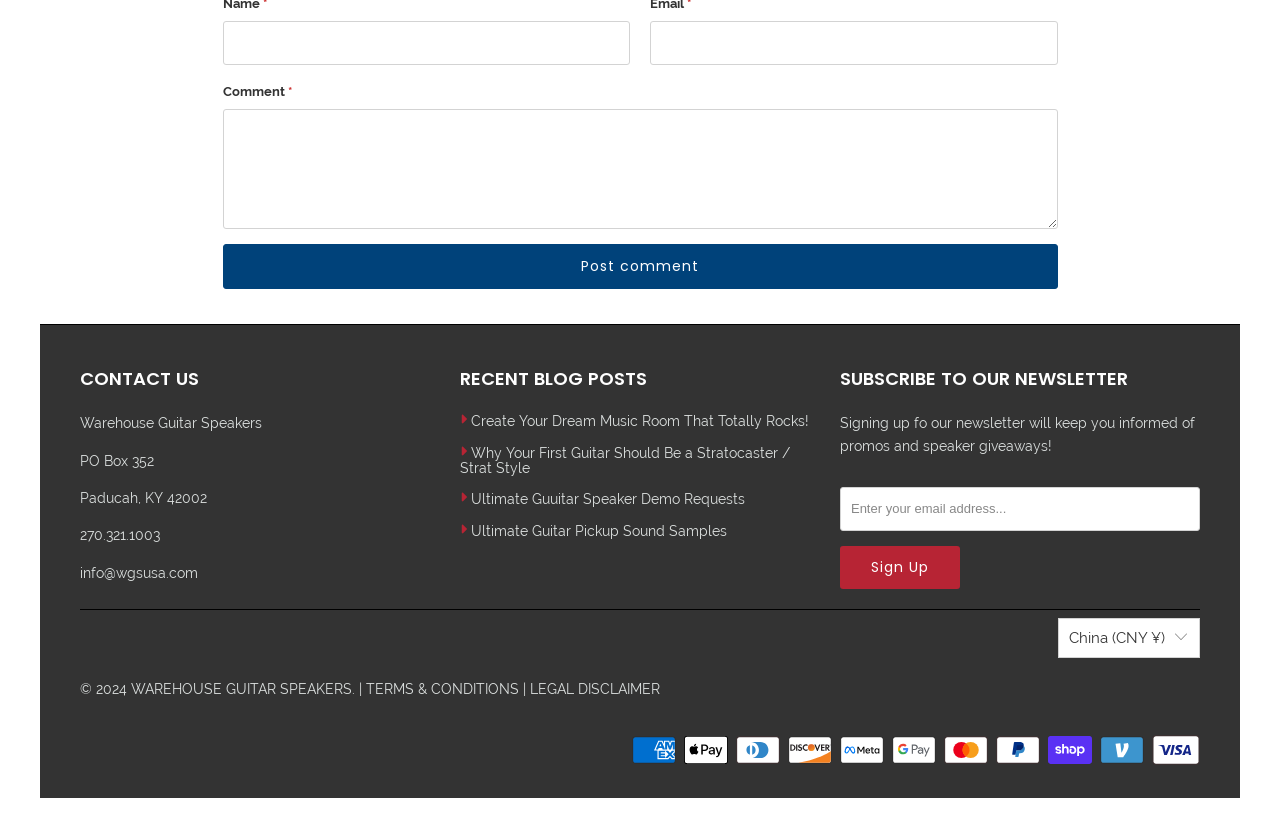Identify the bounding box coordinates of the clickable region to carry out the given instruction: "Post a comment".

[0.174, 0.295, 0.826, 0.349]